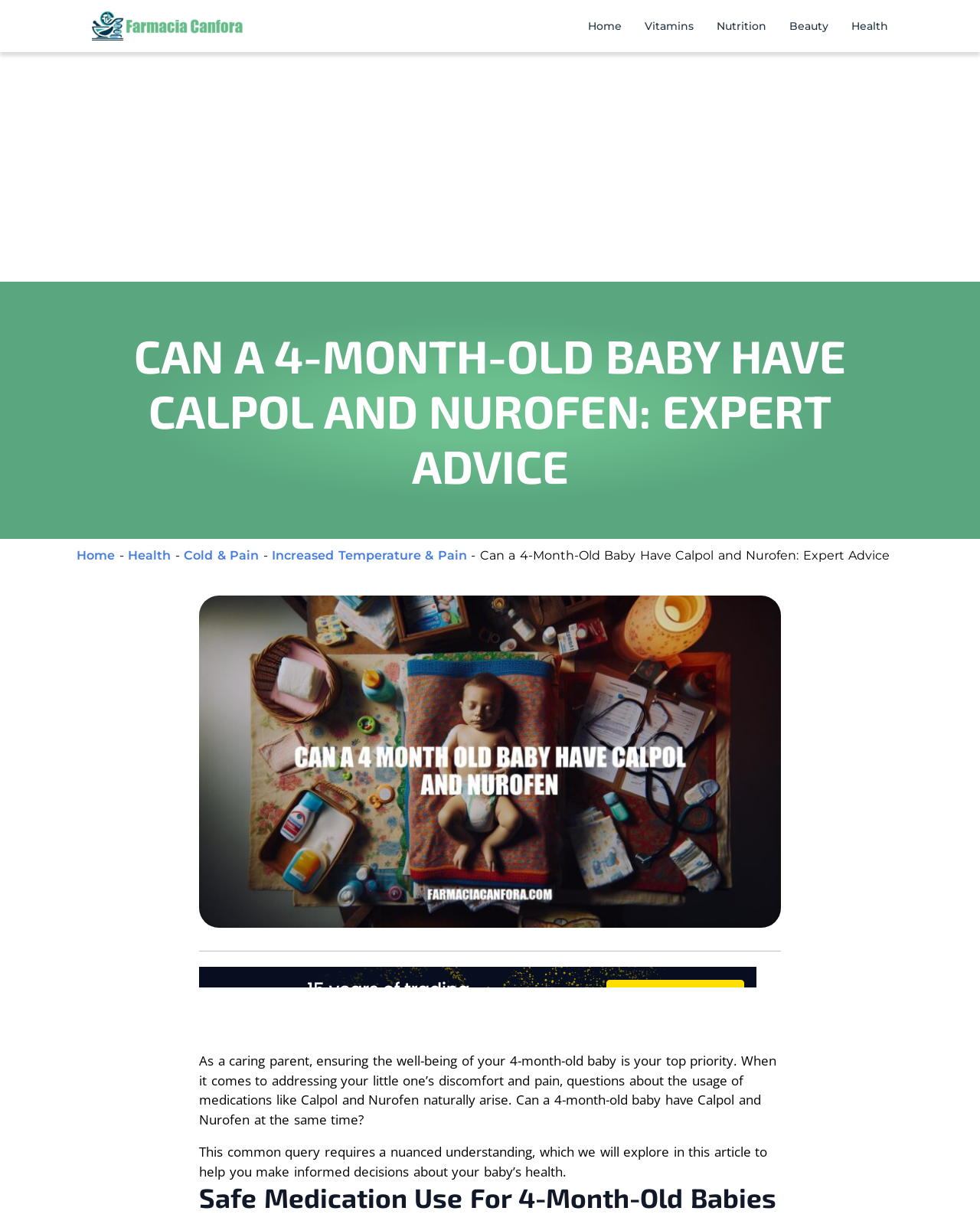Please analyze the image and provide a thorough answer to the question:
What is the purpose of the image on the webpage?

The image on the webpage is likely used to illustrate the concept of safe medication use for 4-month-old babies, which is the main topic of the webpage. The image's caption suggests that it is related to understanding safe medication use for infants.